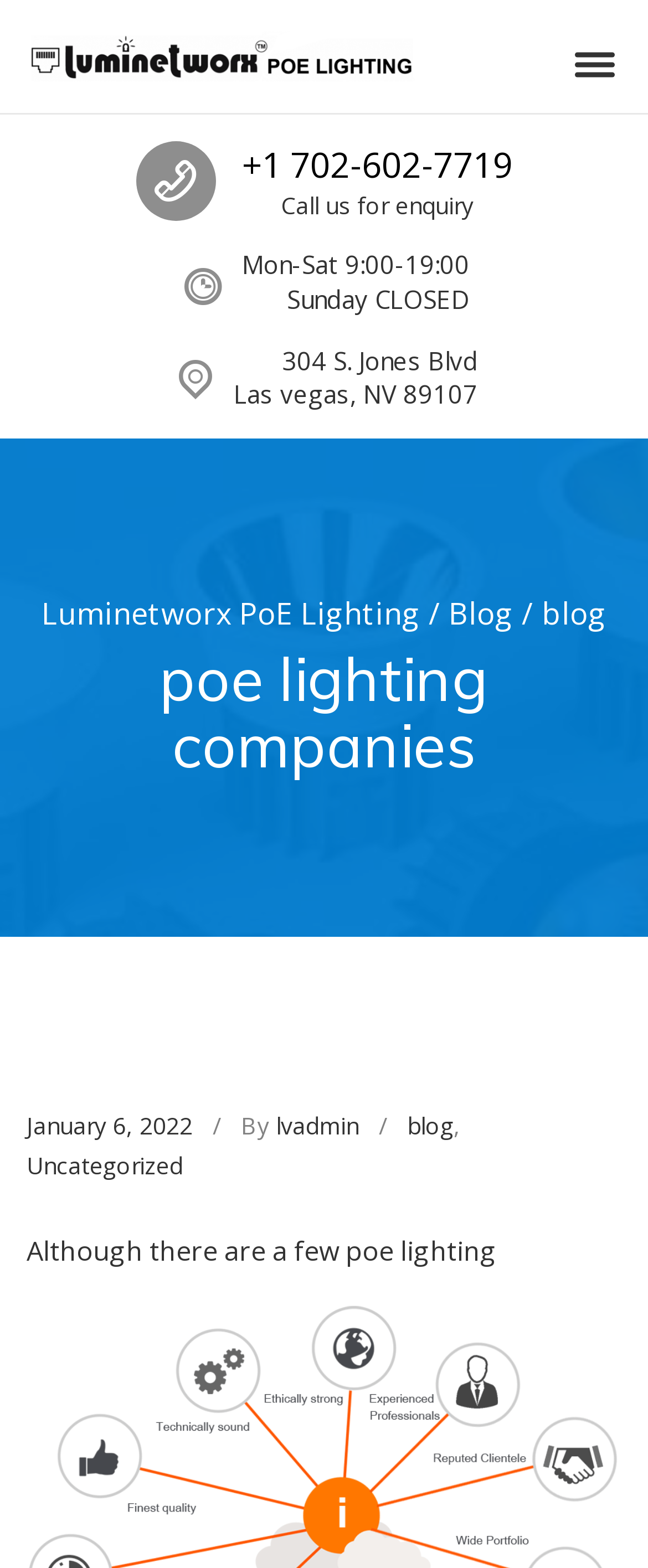Please identify the bounding box coordinates of the element on the webpage that should be clicked to follow this instruction: "Click the Luminetworx PoE Lighting link". The bounding box coordinates should be given as four float numbers between 0 and 1, formatted as [left, top, right, bottom].

[0.041, 0.008, 0.662, 0.064]